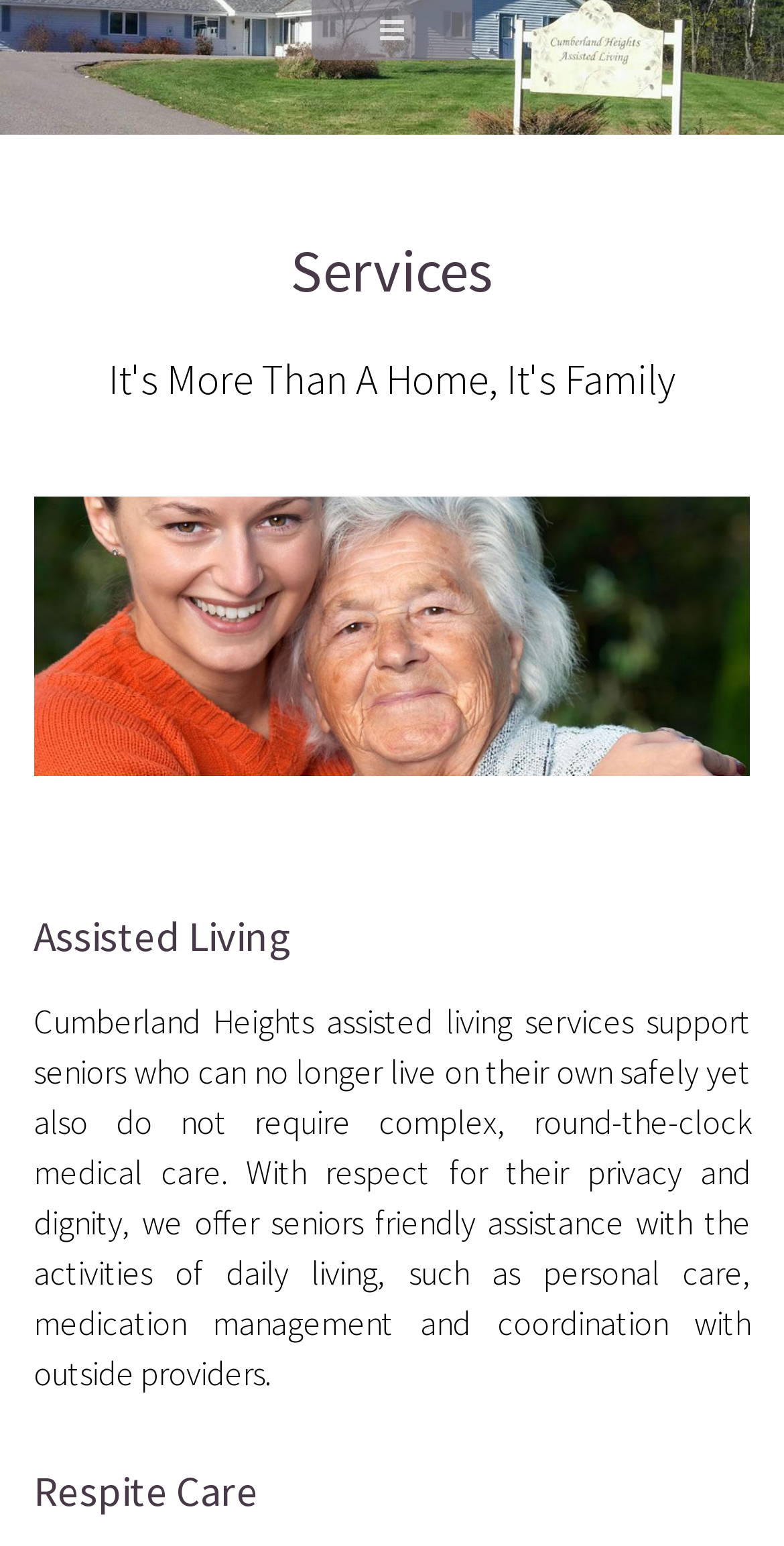Using the information in the image, give a detailed answer to the following question: What is the purpose of Cumberland Heights' assisted living services?

According to the webpage, Cumberland Heights' assisted living services support seniors who can no longer live on their own safely yet do not require complex, round-the-clock medical care, with respect for their privacy and dignity.